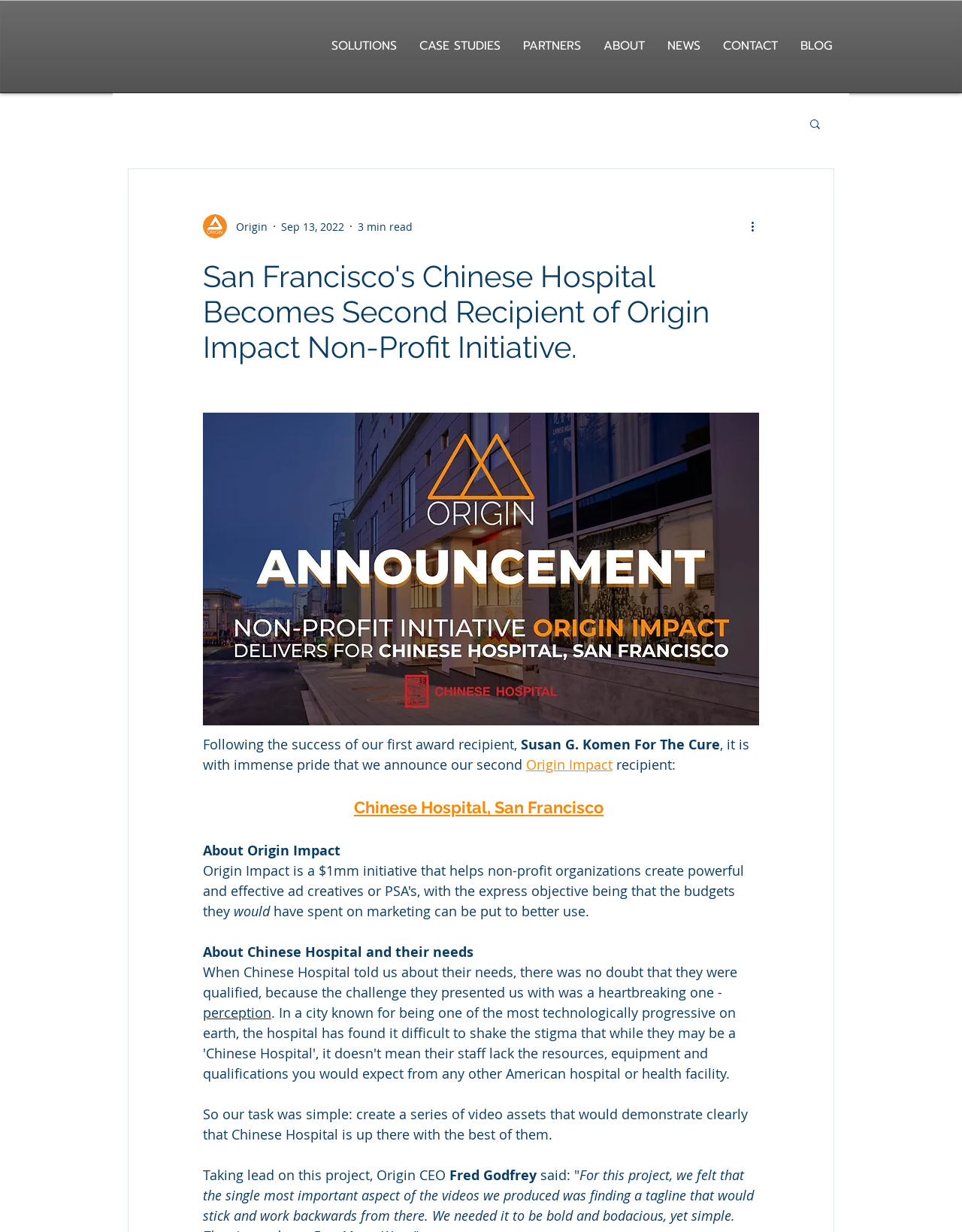Give a succinct answer to this question in a single word or phrase: 
How many links are there in the navigation menu?

7